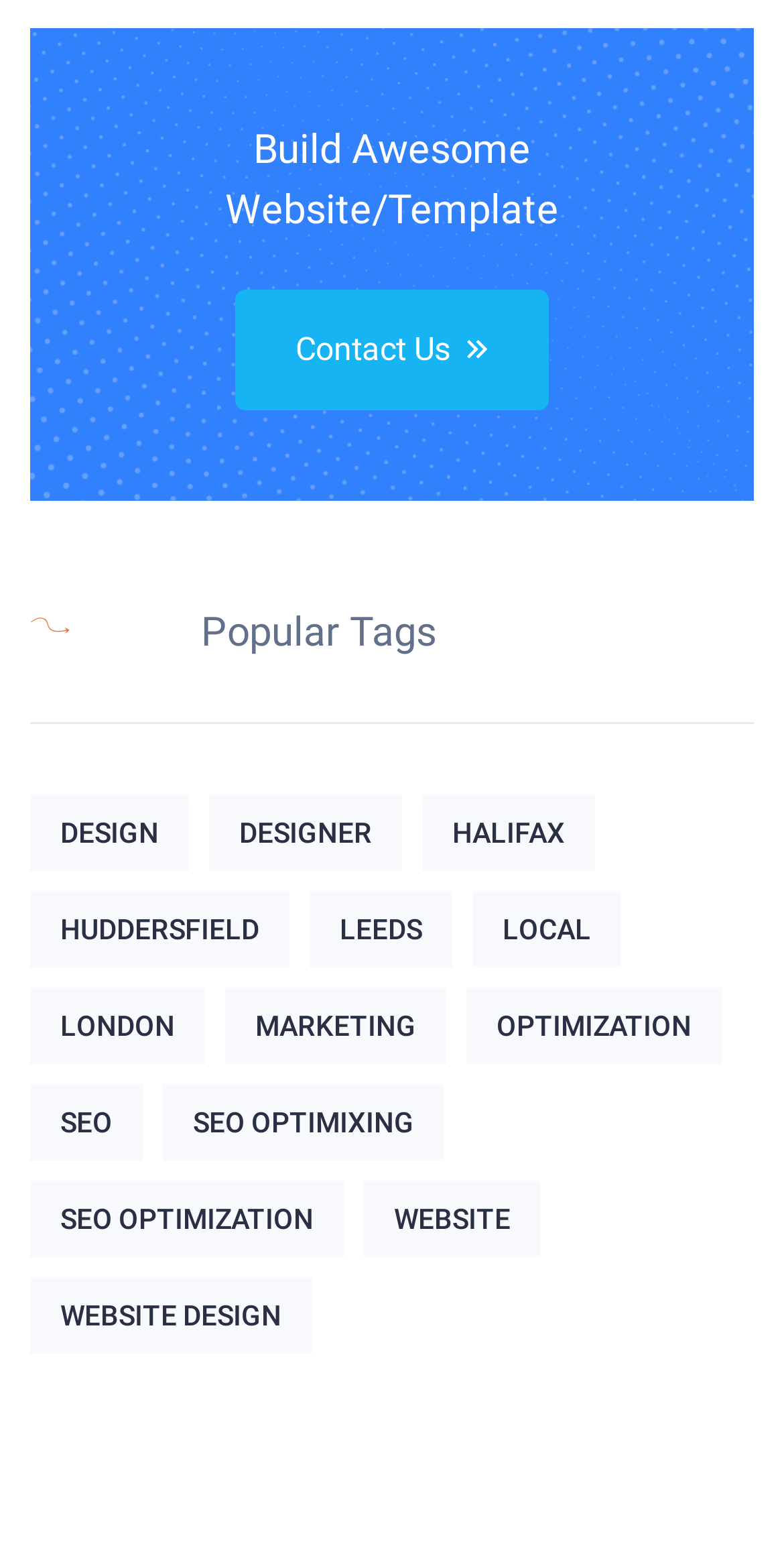What is the location with the most items?
From the image, respond with a single word or phrase.

Design